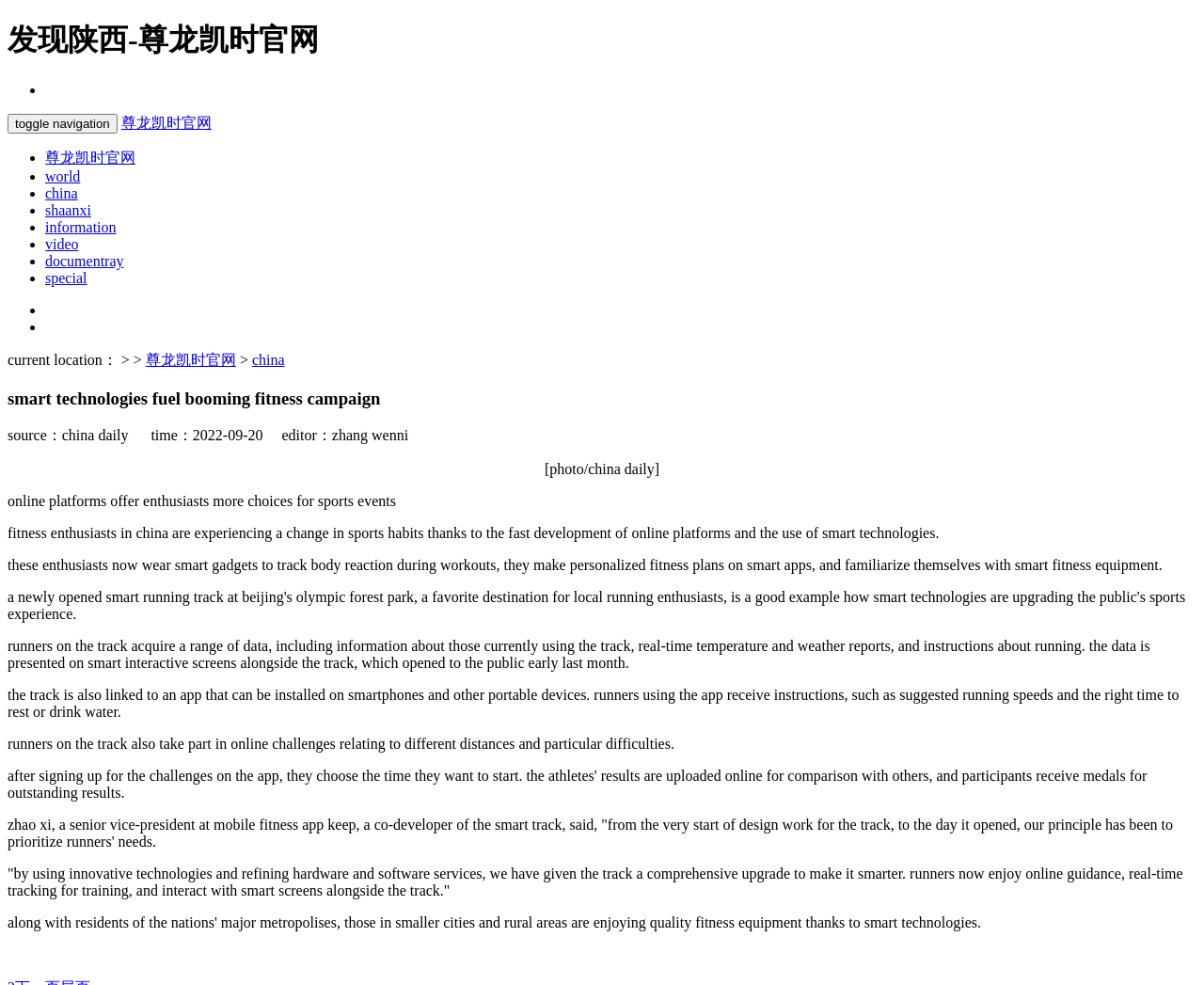Look at the image and write a detailed answer to the question: 
What is the current location?

I found the current location by looking at the static text 'current location： > >' and the link '尊龙凯时官网' next to it, which suggests that the current location is 尊龙凯时官网.